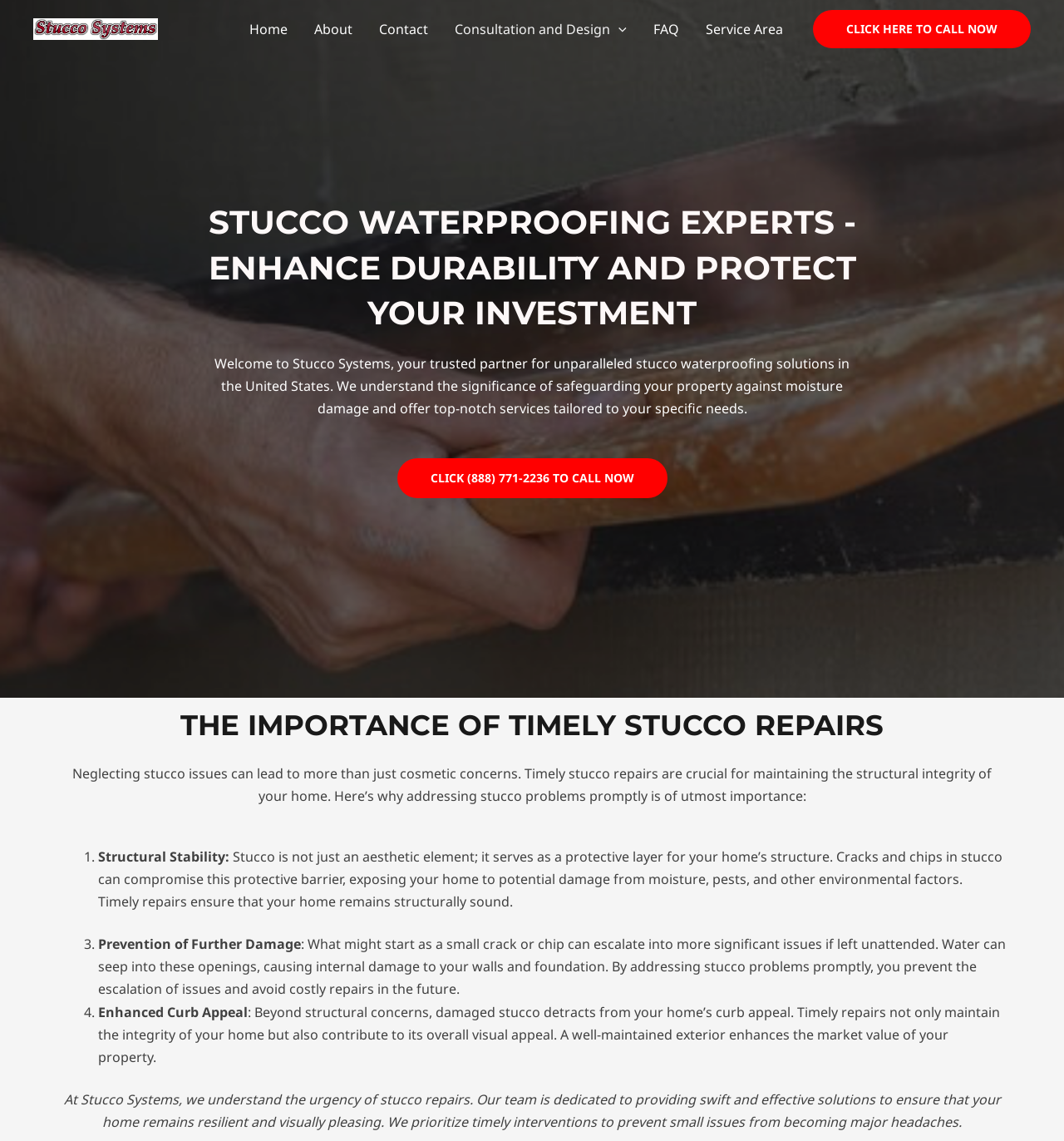Identify the bounding box coordinates of the region that needs to be clicked to carry out this instruction: "Click on Contact". Provide these coordinates as four float numbers ranging from 0 to 1, i.e., [left, top, right, bottom].

[0.344, 0.0, 0.415, 0.051]